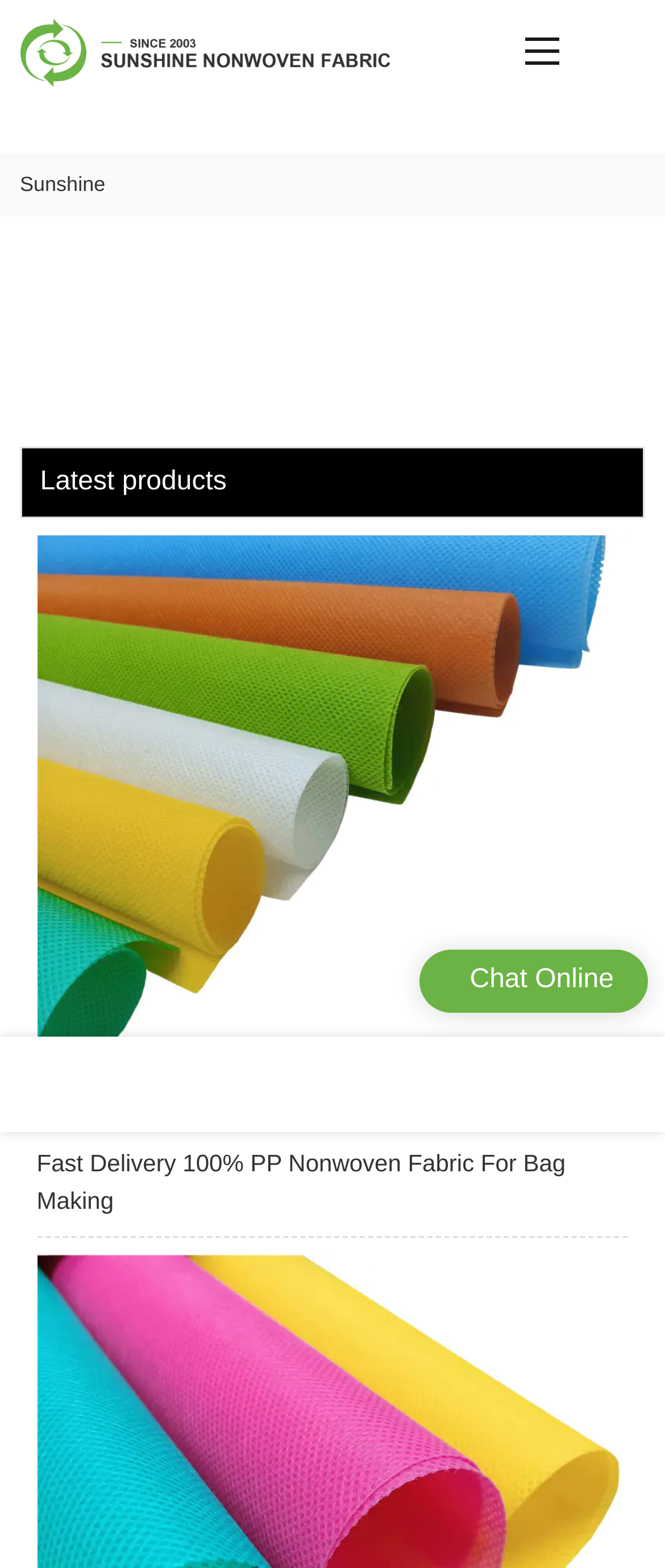How many social media links are there?
Based on the image, answer the question with a single word or brief phrase.

3